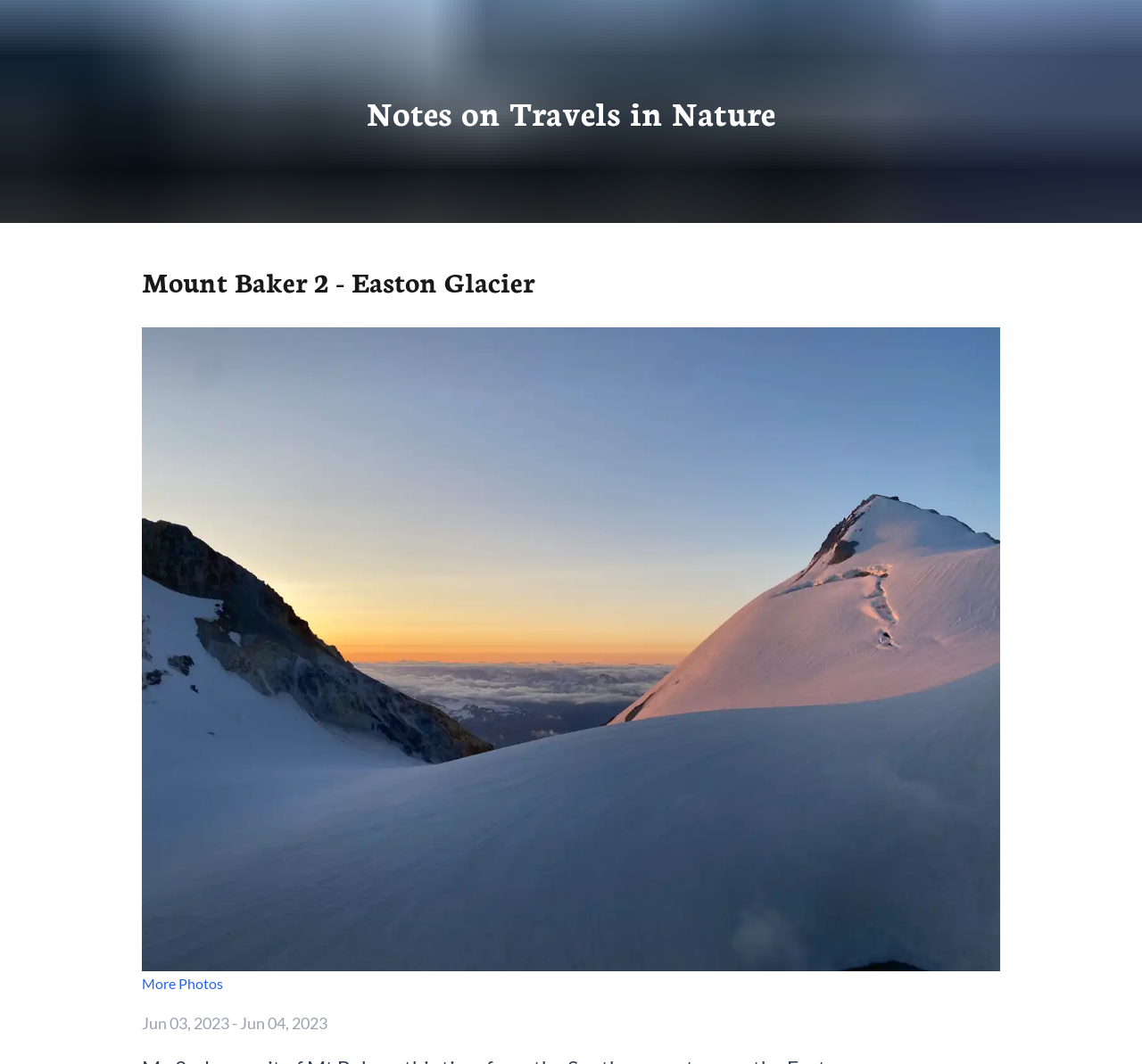What is the purpose of the link 'More Photos'?
Please ensure your answer to the question is detailed and covers all necessary aspects.

The link 'More Photos' is located below the 'cover photo', suggesting that it is related to the photo. The text 'More Photos' implies that clicking the link will show additional photos.